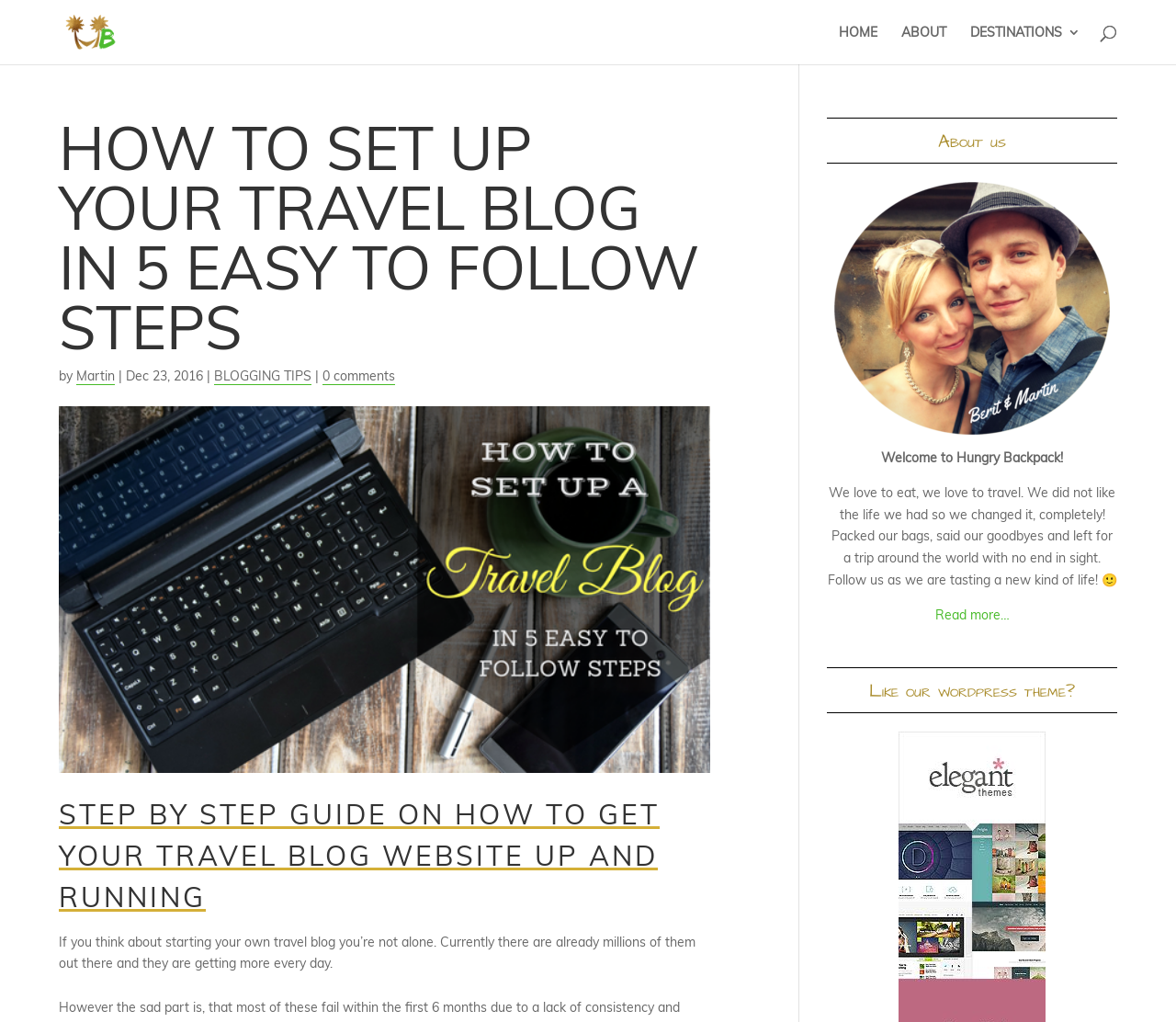Provide an in-depth caption for the contents of the webpage.

This webpage is about setting up a travel blog, specifically guiding users through a 5-step process. At the top left, there is a logo of "Hungry Backpack" with a link to the homepage. Next to it, there are navigation links to "HOME", "ABOUT", and "DESTINATIONS". A search bar is also located at the top, spanning almost the entire width of the page.

Below the navigation links, there is a main heading that reads "HOW TO SET UP YOUR TRAVEL BLOG IN 5 EASY TO FOLLOW STEPS". The author's name, "Martin", is mentioned below the heading, along with the date "Dec 23, 2016". There are also links to "BLOGGING TIPS" and "0 comments" nearby.

A large image related to starting a travel blog is displayed below the author information. The image takes up a significant portion of the page. Below the image, there is a subheading that reads "STEP BY STEP GUIDE ON HOW TO GET YOUR TRAVEL BLOG WEBSITE UP AND RUNNING". 

The main content of the page starts below the subheading, with a paragraph of text that discusses the popularity of travel blogs. The text is followed by more content, but it is not immediately visible in this screenshot.

On the right side of the page, there is a separate section with a heading that reads "About us". Below the heading, there is an image and a link to "hello-hungry-backpack2". A brief introduction to "Hungry Backpack" is provided, along with a longer text that describes the website's creators and their travel experiences. A "Read more…" link is located at the bottom of this section. Further down, there is another heading that asks "Like our wordpress theme?"